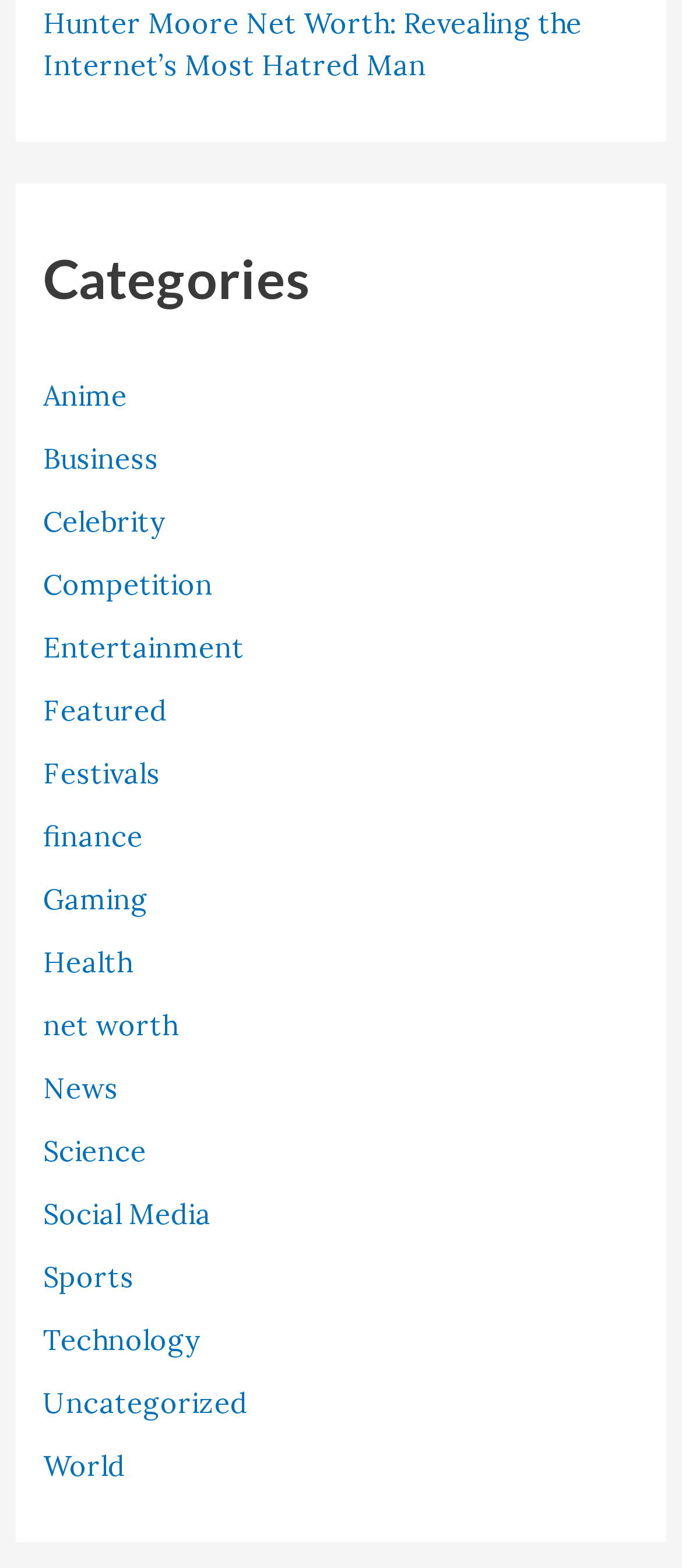Kindly determine the bounding box coordinates of the area that needs to be clicked to fulfill this instruction: "Read the article about Hunter Moore's net worth".

[0.063, 0.004, 0.853, 0.053]